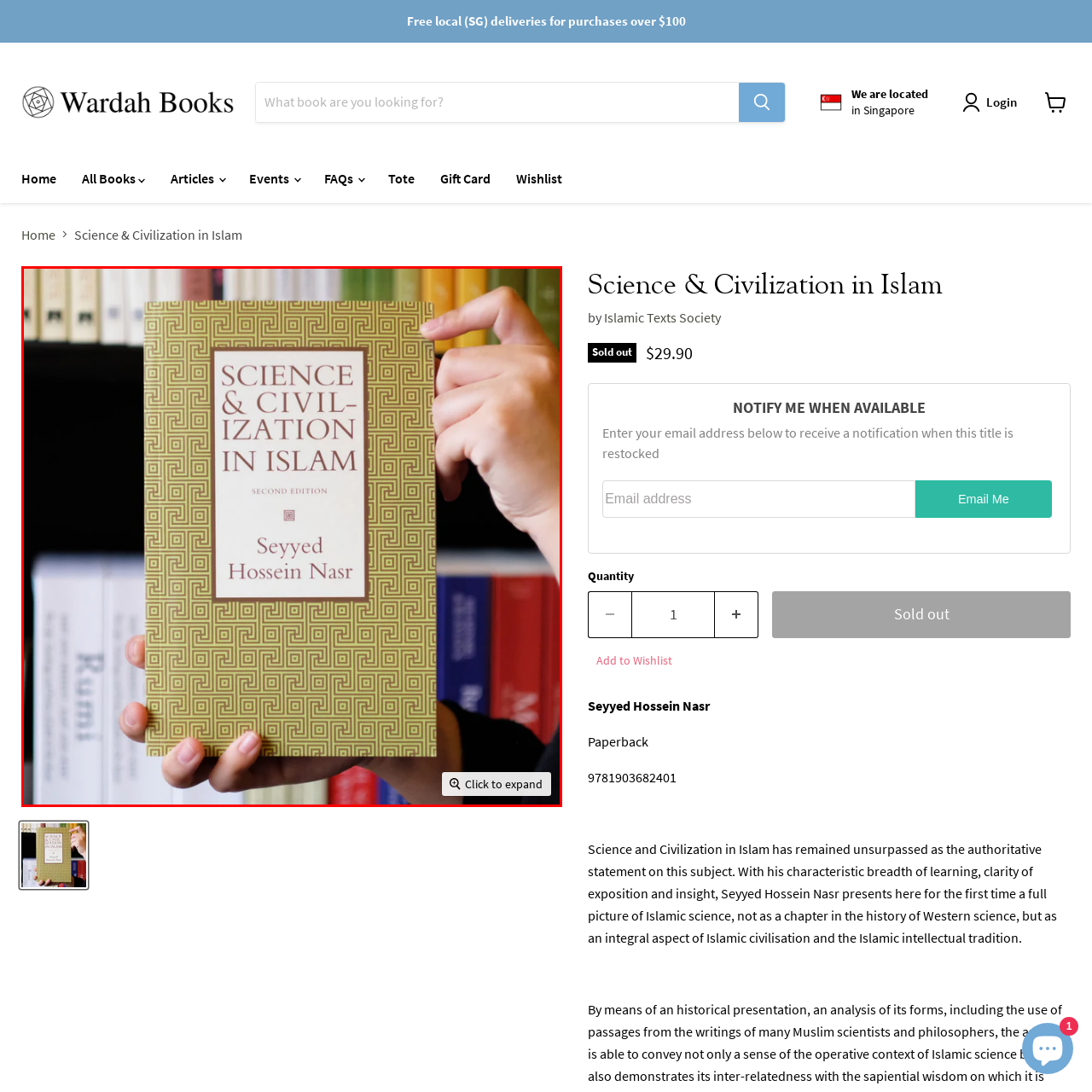Craft a detailed and vivid caption for the image that is highlighted by the red frame.

The image showcases the cover of the book "Science & Civilization in Islam," authored by Seyyed Hossein Nasr. This second edition features a distinctive design with intricate geometric patterns in shades of green and gold, framing the title prominently at the center. A hand is visible, holding the book against a blurred backdrop of a bookshelf filled with various other titles, emphasizing its relevance in the context of Islamic science and intellectual history. The overall presentation highlights the book's scholarly significance, indicating a deep exploration of Islamic contributions to science and civilization. A clickable icon suggests an option to expand for more details about the book.